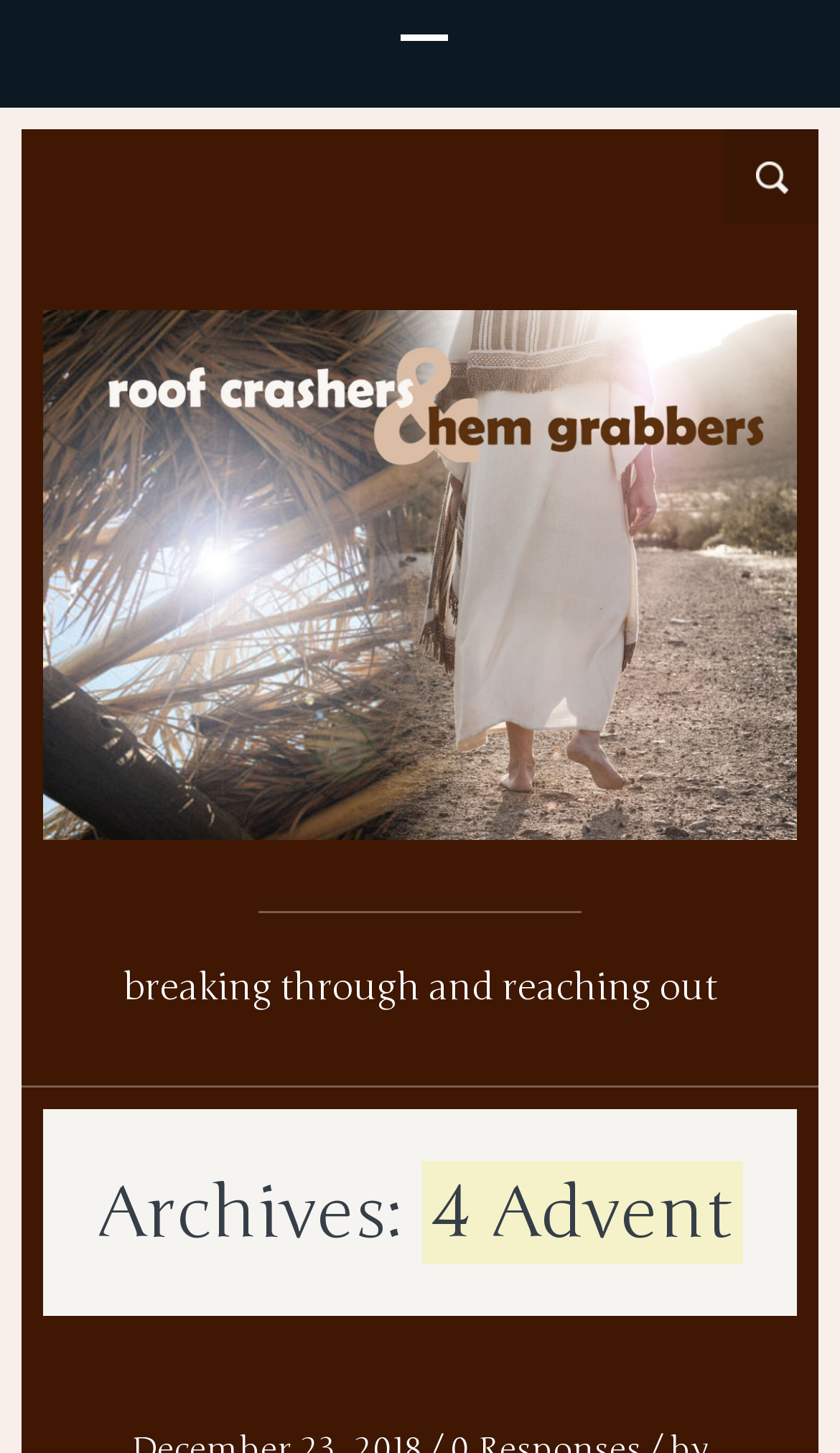Identify and provide the main heading of the webpage.

Archives: 4 Advent